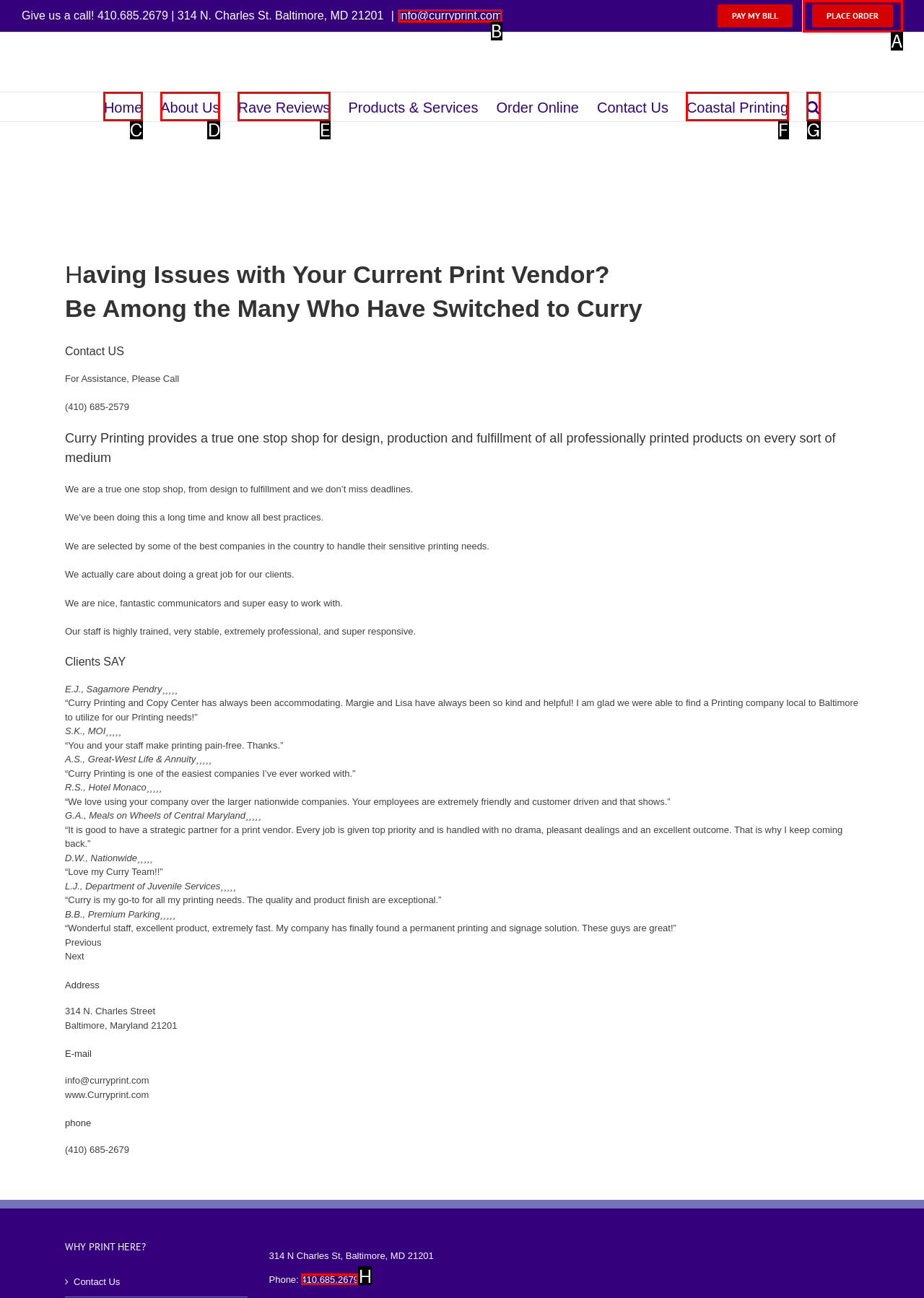Identify the option that corresponds to the given description: About Us. Reply with the letter of the chosen option directly.

D